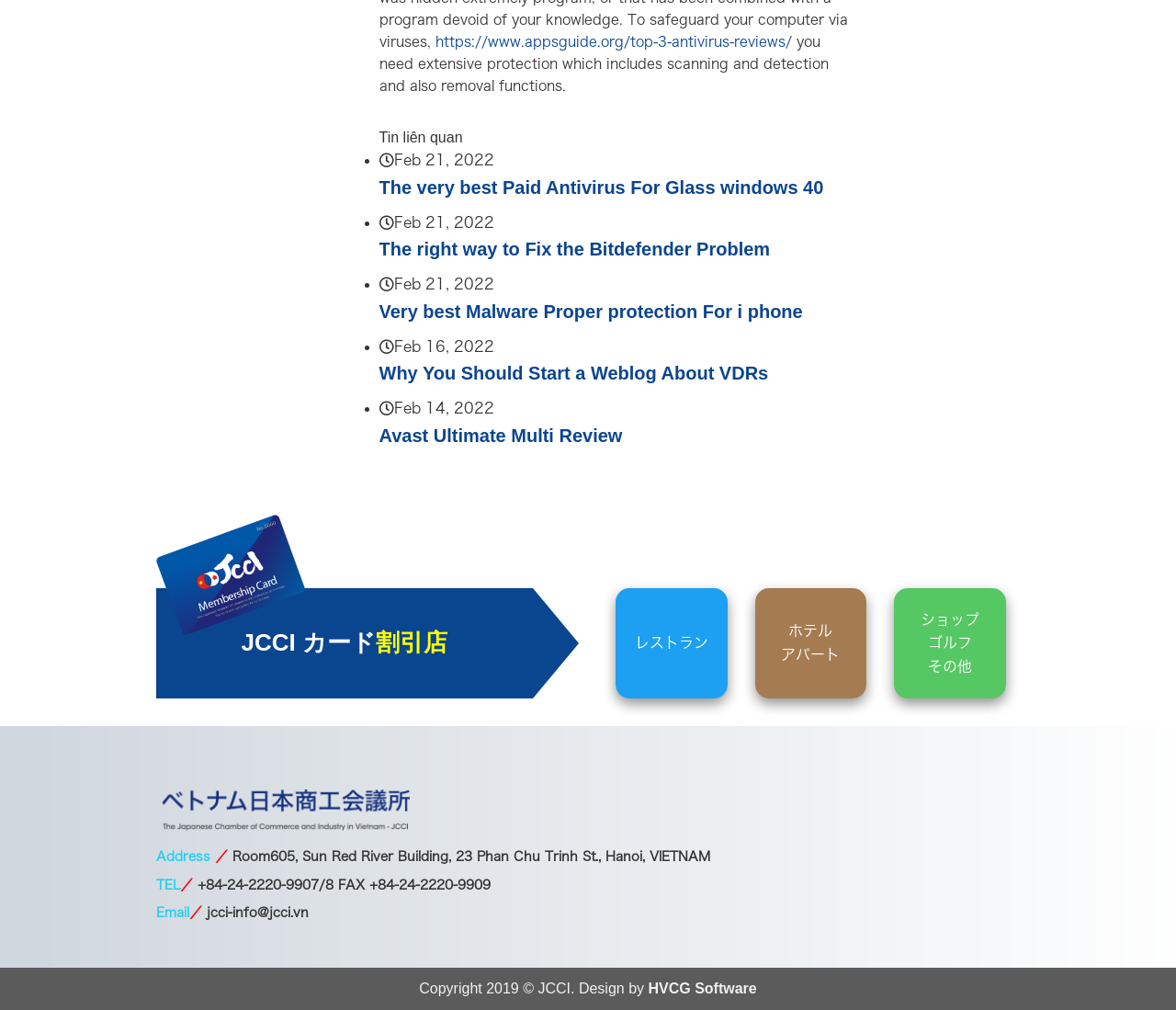Reply to the question with a single word or phrase:
How many links are there in the first section?

4